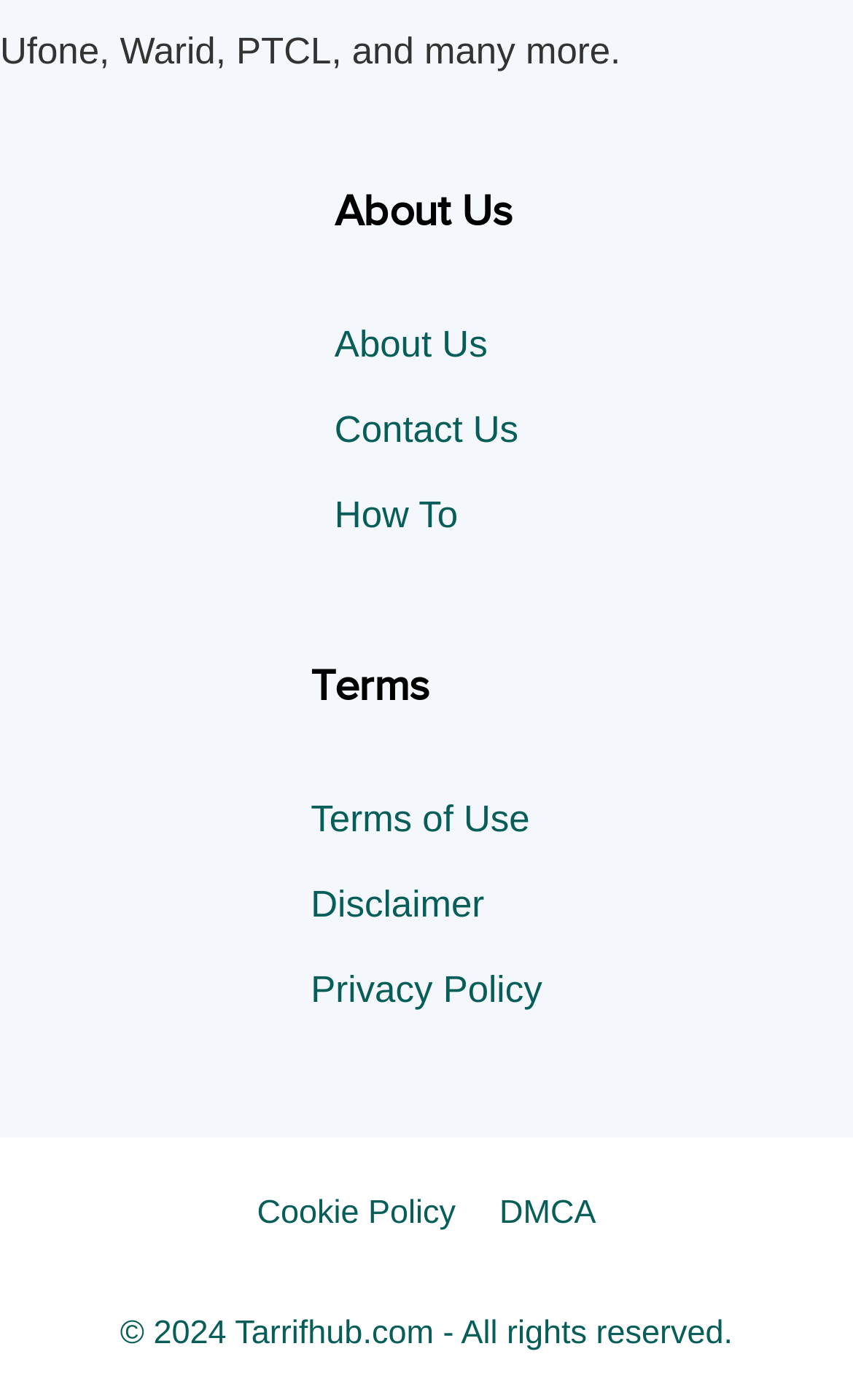Determine the bounding box coordinates of the clickable element to complete this instruction: "view Cookie Policy". Provide the coordinates in the format of four float numbers between 0 and 1, [left, top, right, bottom].

[0.301, 0.853, 0.534, 0.879]